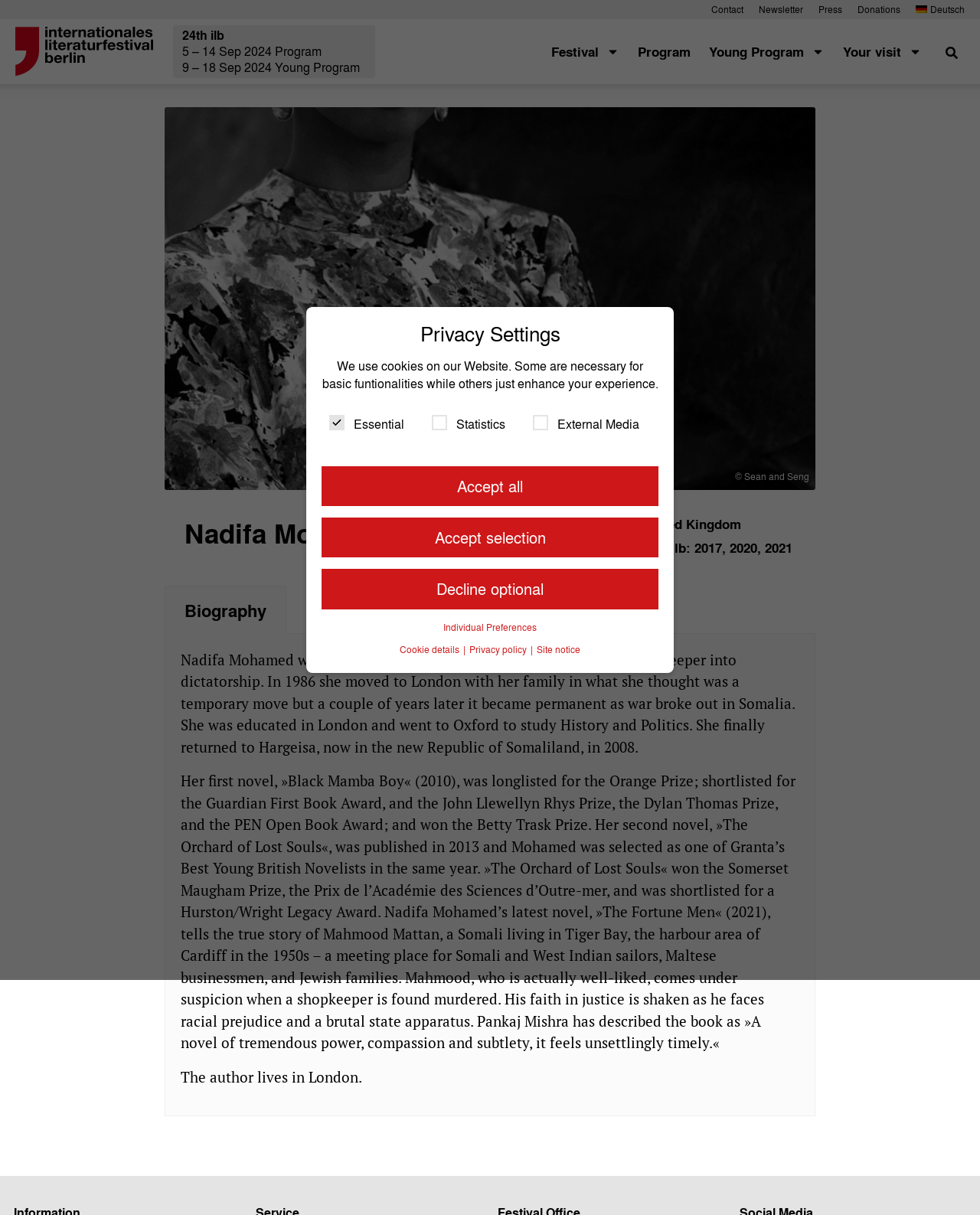Please identify the bounding box coordinates of the clickable element to fulfill the following instruction: "Go to the Young Program page". The coordinates should be four float numbers between 0 and 1, i.e., [left, top, right, bottom].

[0.722, 0.032, 0.843, 0.053]